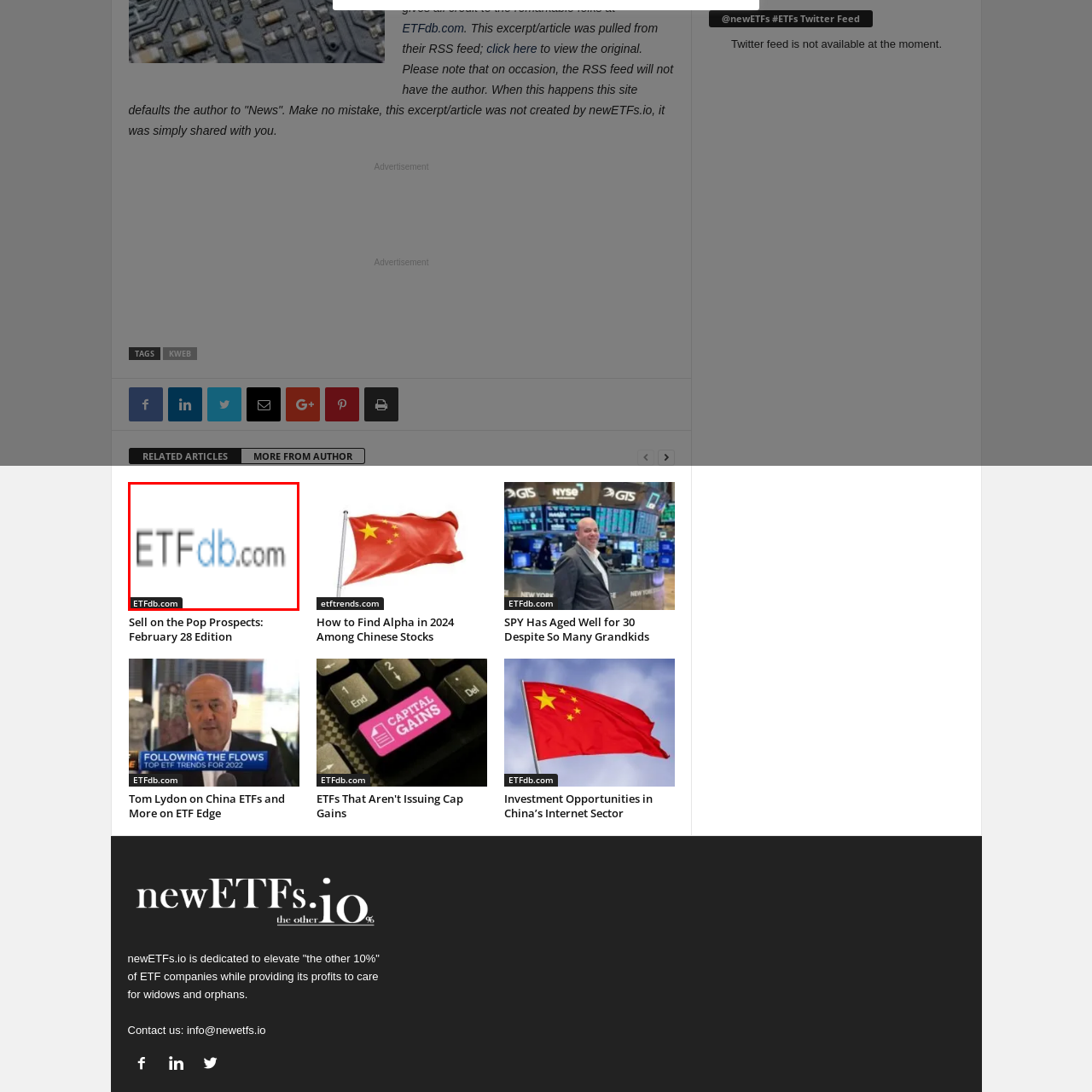Articulate a detailed description of the image enclosed by the red outline.

The image features the logo of ETFdb.com, an online platform dedicated to providing comprehensive data and analysis on exchange-traded funds (ETFs). The logo prominently displays "ETFdb" with the "db" stylized in blue, suggesting a focus on database-related services or financial analytics. The logo's design emphasizes a modern and professional look, reflecting the site's commitment to serving investors by offering valuable insights into the ETF market. This visual element is likely intended to enhance brand recognition and convey trustworthiness in the financial industry.